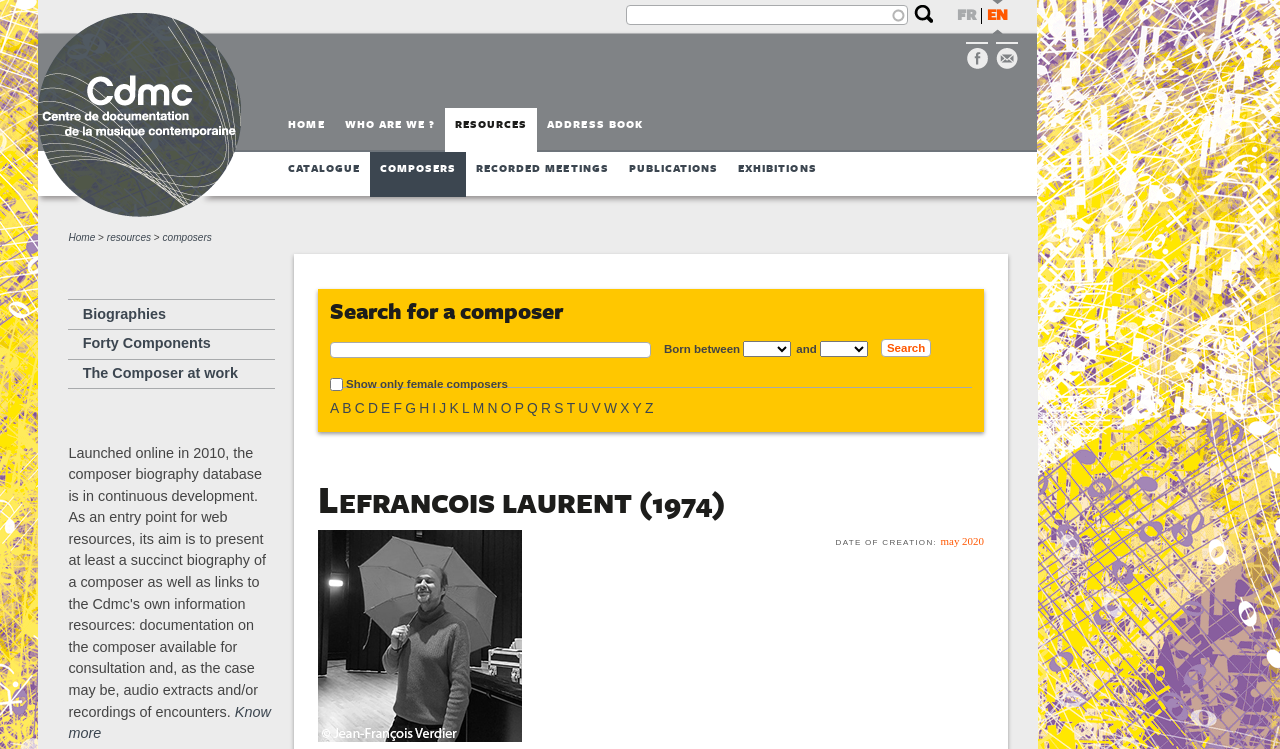What is the name of the composer?
Answer the question in a detailed and comprehensive manner.

The name of the composer can be found in the heading 'LEFRANCOIS LAURENT (1974)' which is located at the bottom of the webpage.